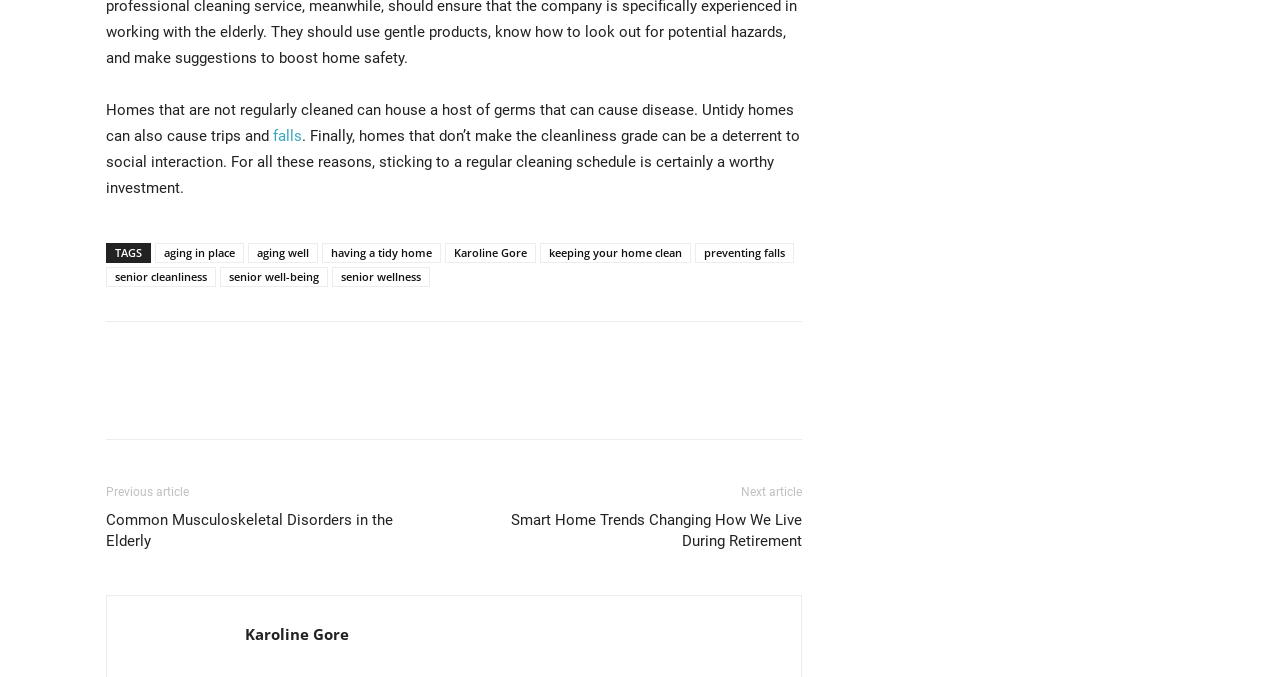Extract the bounding box coordinates of the UI element described by: "aging in place". The coordinates should include four float numbers ranging from 0 to 1, e.g., [left, top, right, bottom].

[0.121, 0.359, 0.191, 0.389]